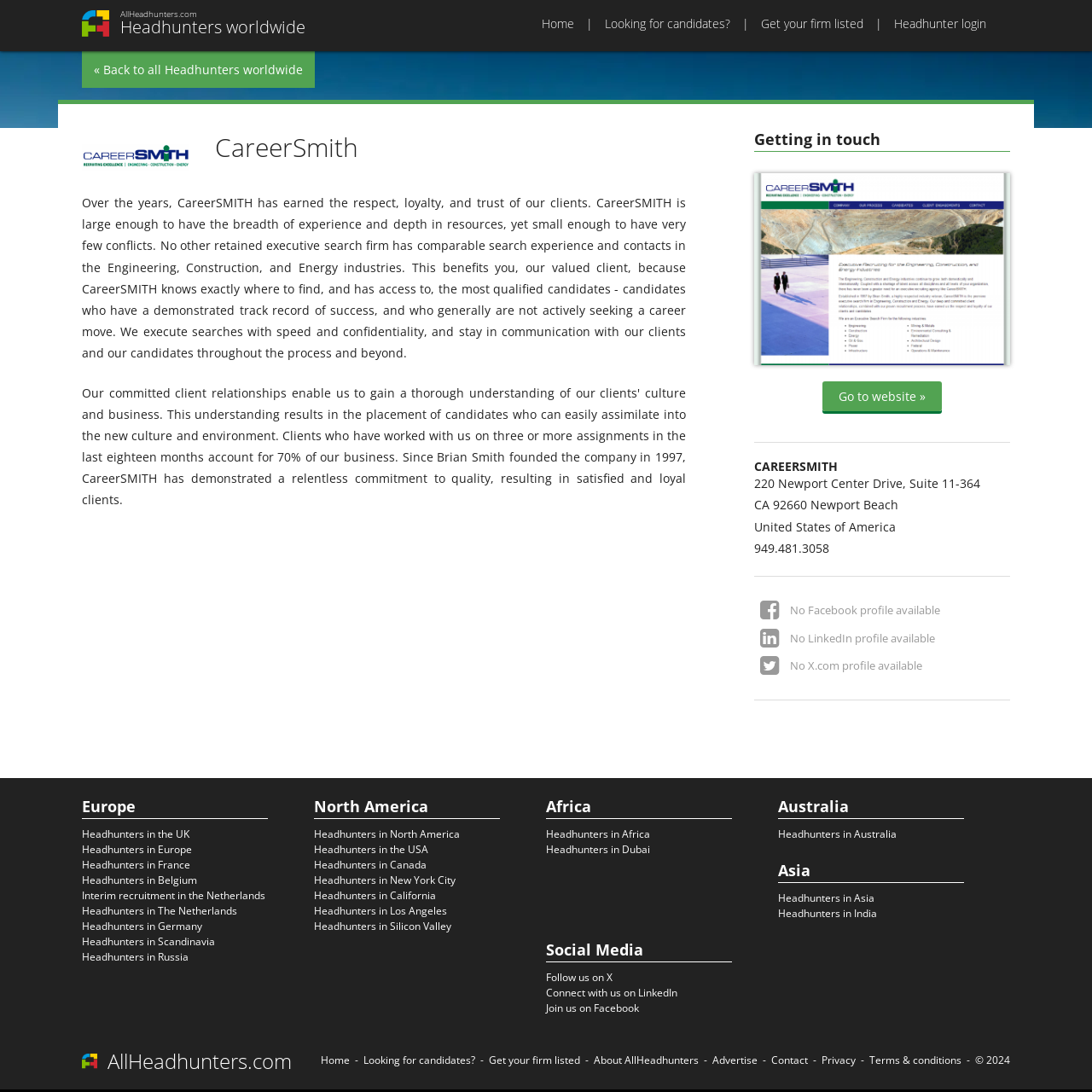Please find the bounding box for the UI element described by: "Headhunters in the USA".

[0.288, 0.771, 0.392, 0.784]